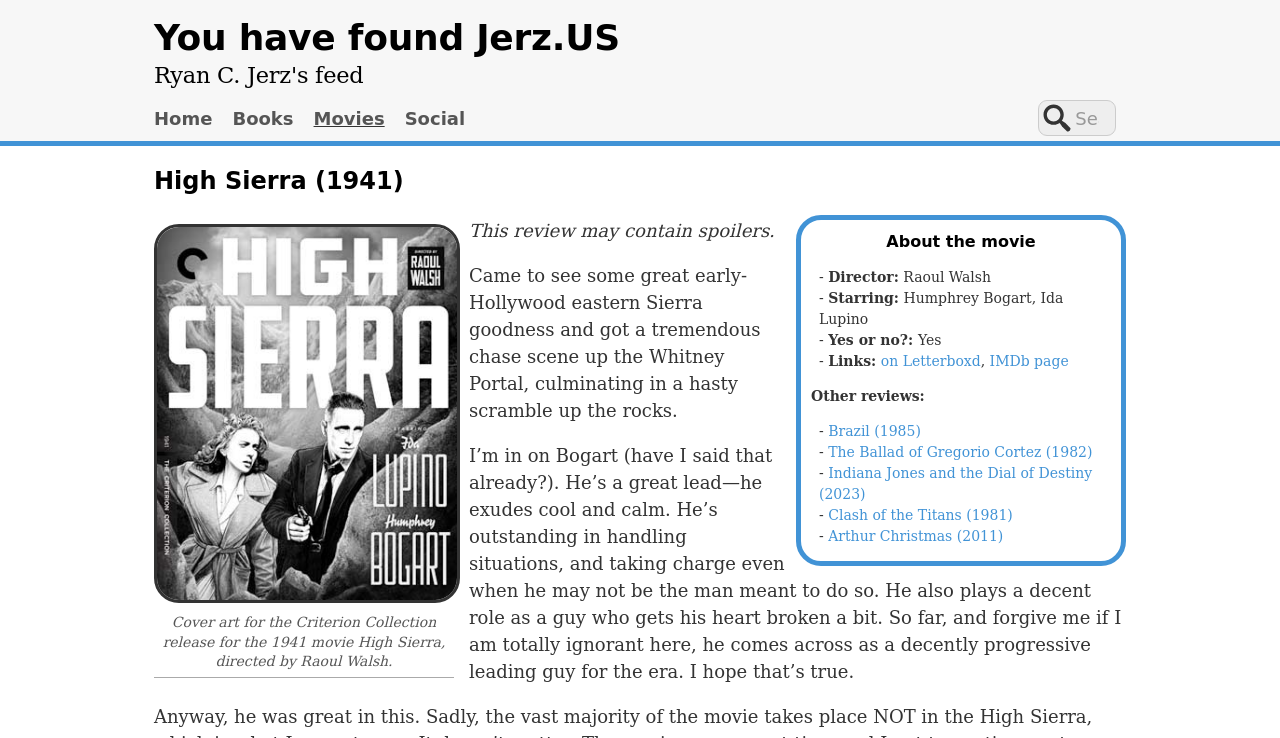Please identify the bounding box coordinates of the element on the webpage that should be clicked to follow this instruction: "Search for something". The bounding box coordinates should be given as four float numbers between 0 and 1, formatted as [left, top, right, bottom].

[0.842, 0.136, 0.872, 0.184]